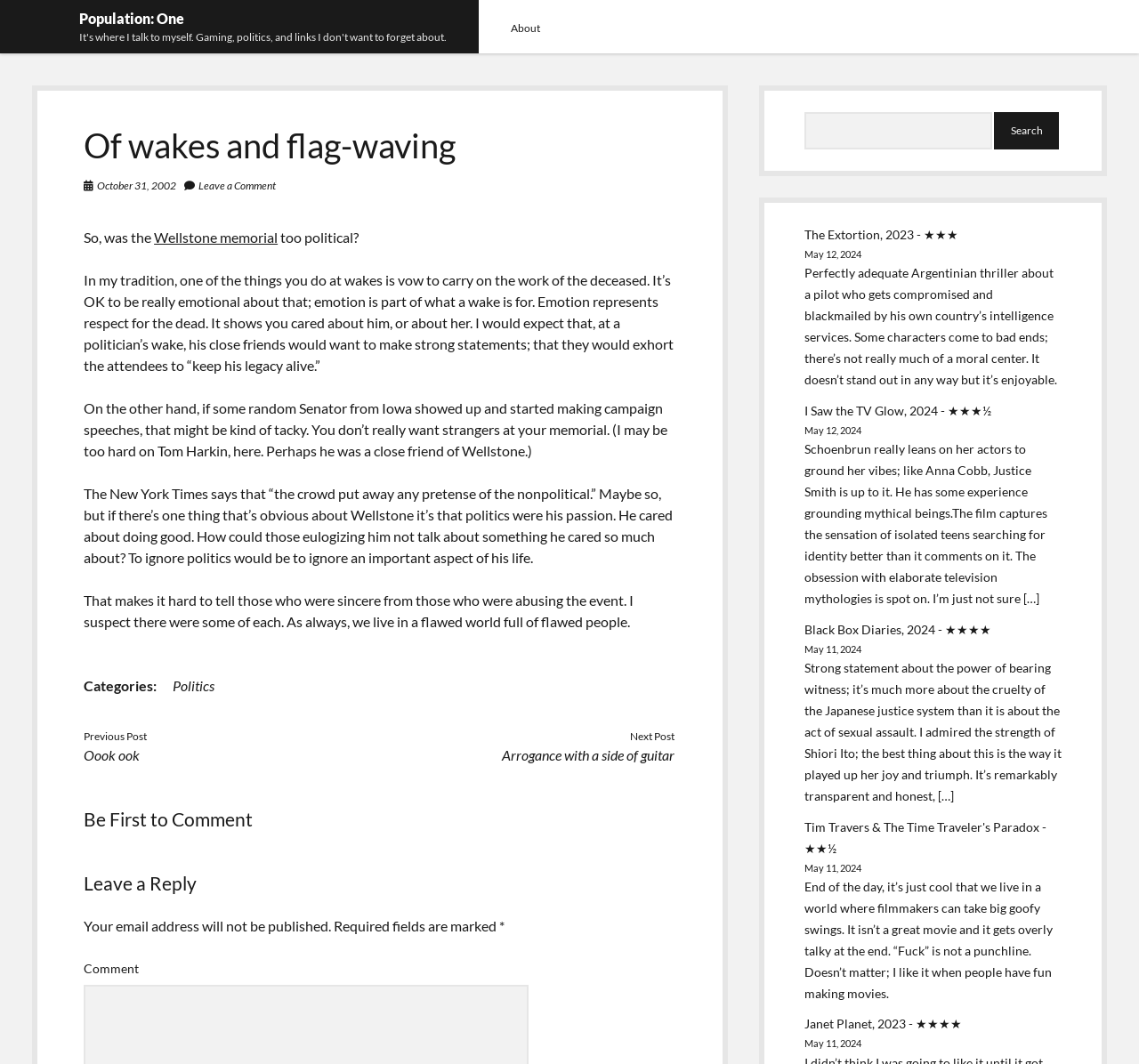What is the category of the first article?
Refer to the image and answer the question using a single word or phrase.

Politics